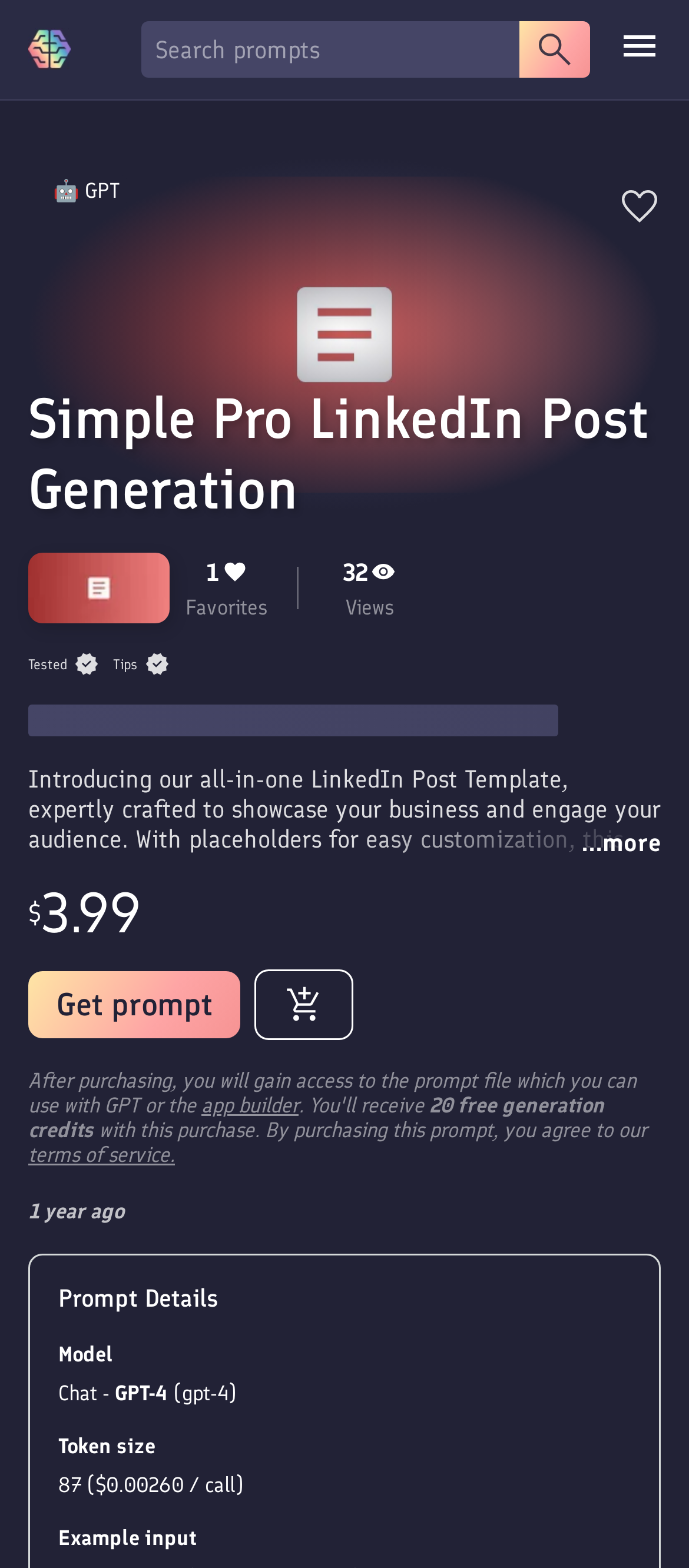What is the model type used in the prompt?
Based on the image, answer the question with a single word or brief phrase.

GPT-4